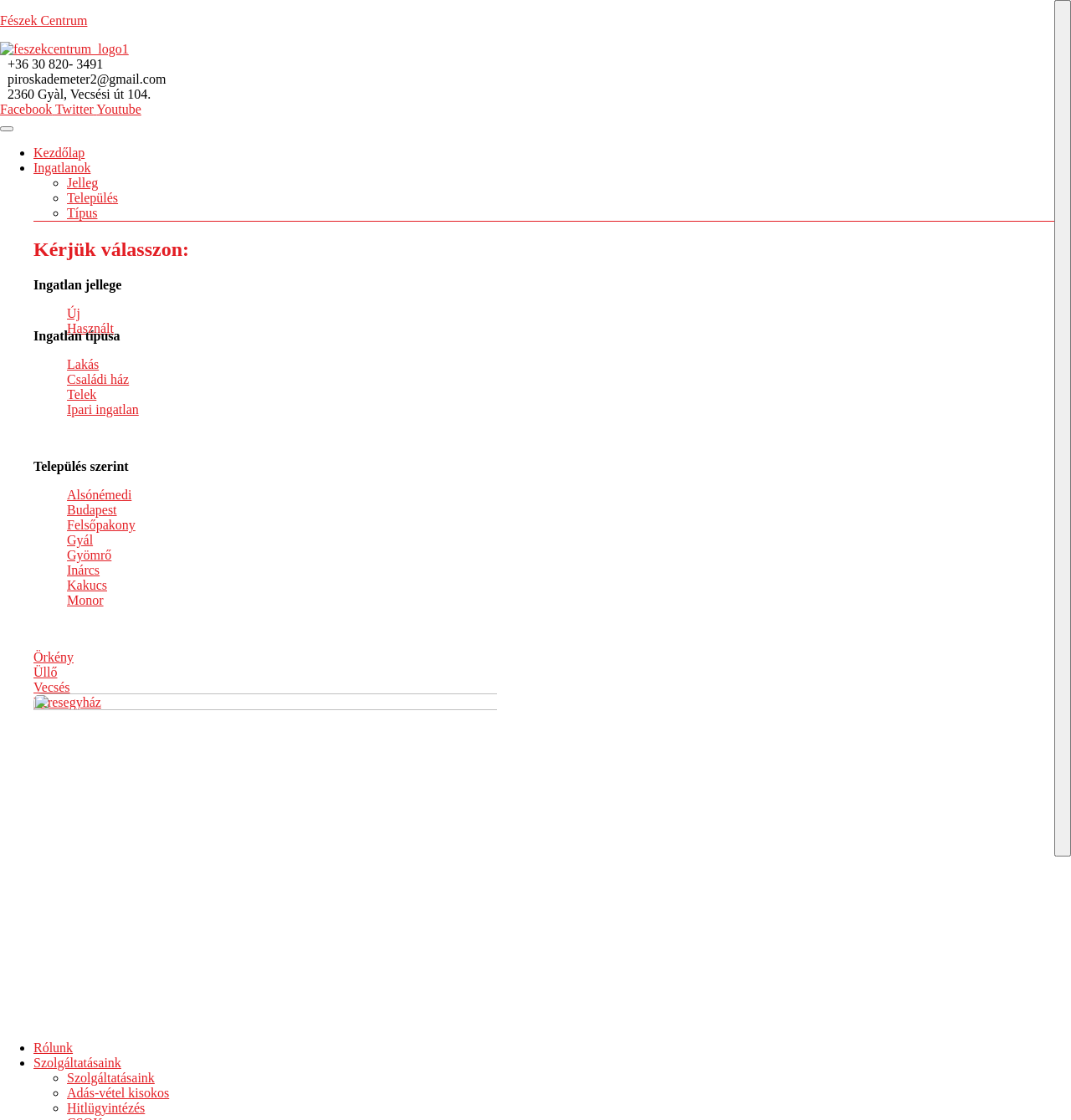Give a one-word or phrase response to the following question: What is the phone number of Fészek Centrum?

+36 30 820- 3491